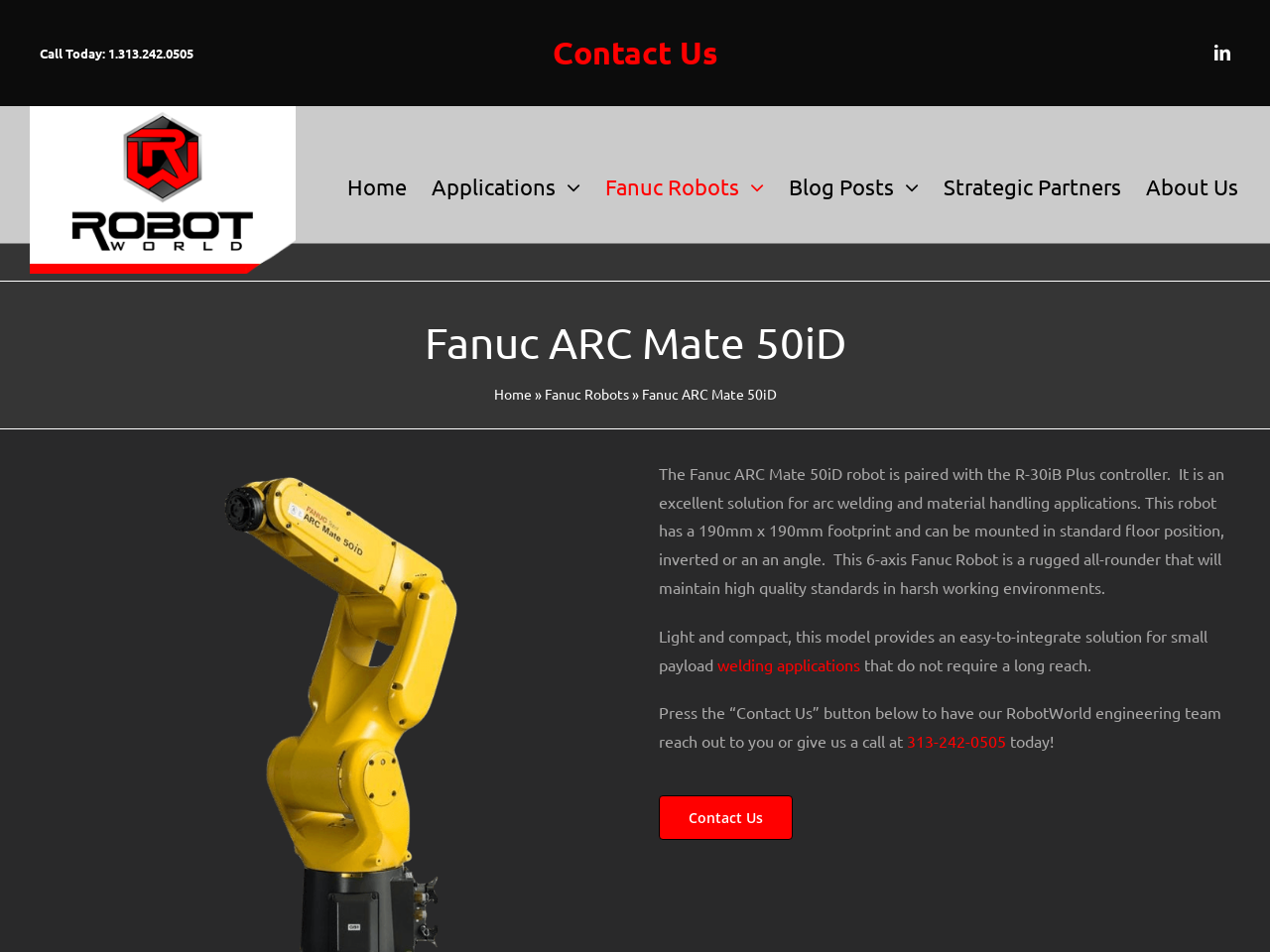Please locate the bounding box coordinates of the element that should be clicked to achieve the given instruction: "Call the phone number".

[0.031, 0.047, 0.152, 0.064]